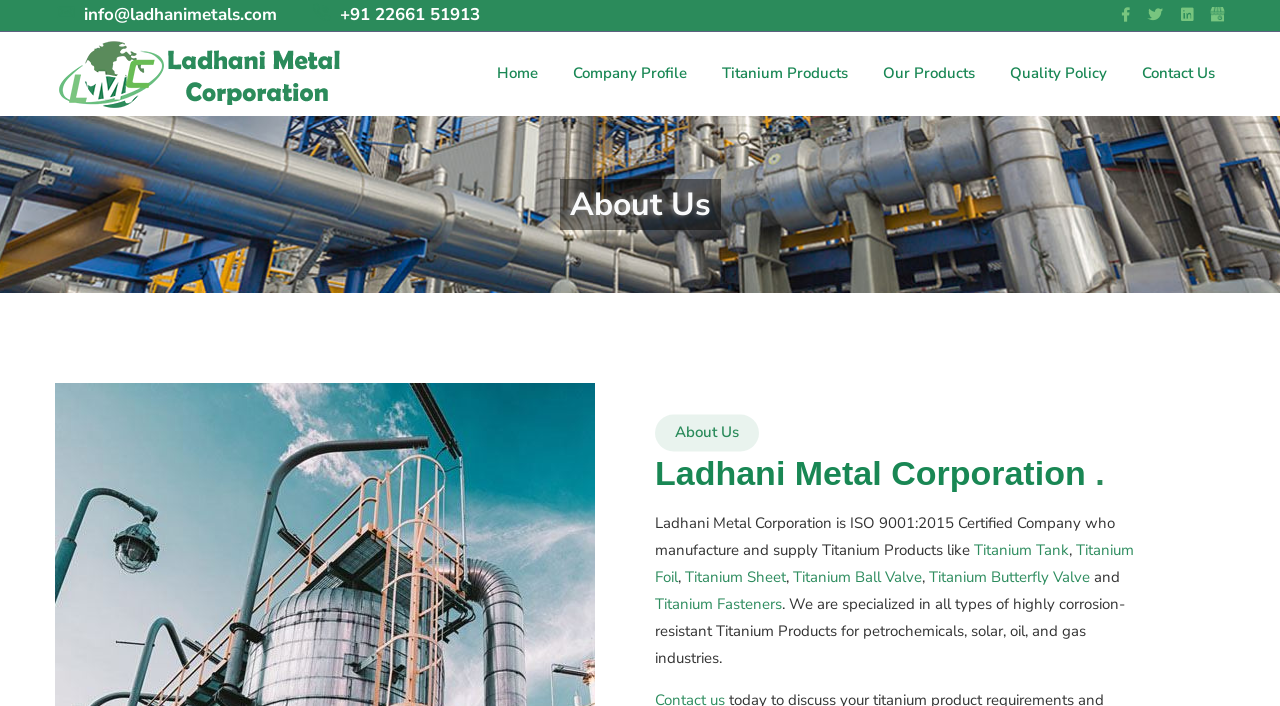Please answer the following query using a single word or phrase: 
What industries do Ladhani Metal Corporation's products cater to?

Petrochemicals, Solar, Oil, and Gas